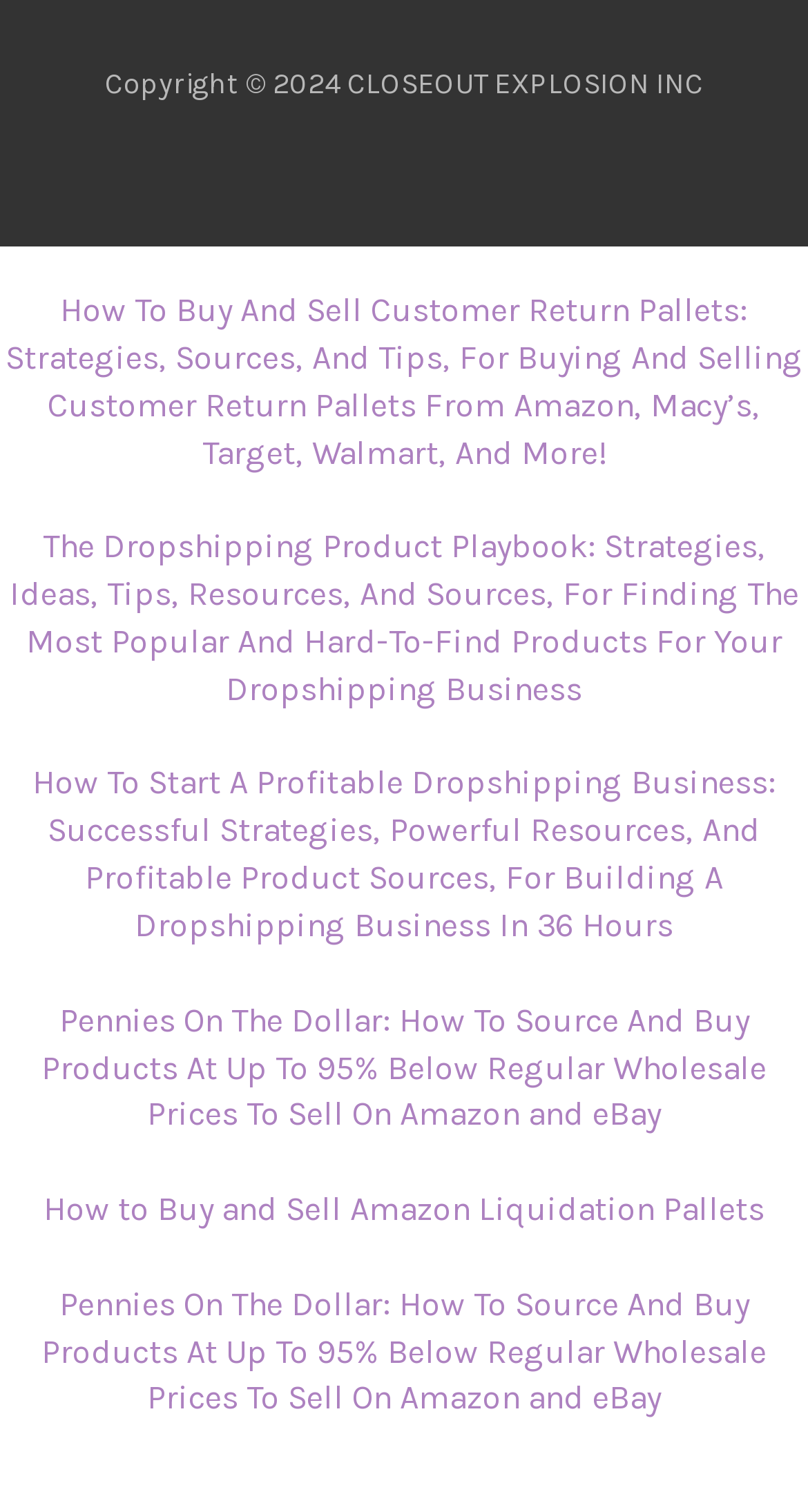Carefully examine the image and provide an in-depth answer to the question: What is the common theme among the links?

I analyzed the OCR text of all the link elements and found that they are all related to e-commerce and online selling, including topics such as dropshipping, buying and selling customer return pallets, and sourcing products at discounted prices.